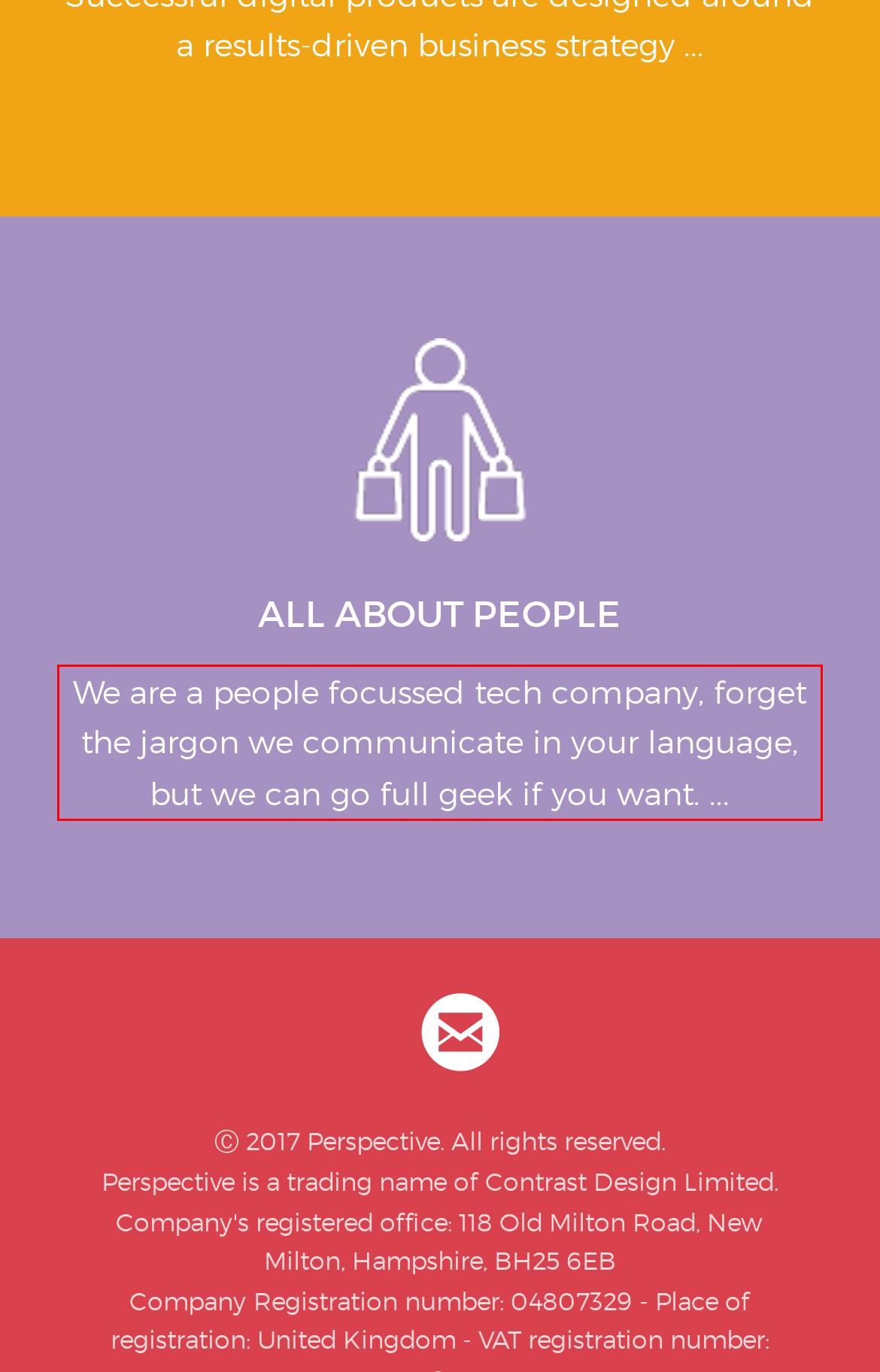Given the screenshot of the webpage, identify the red bounding box, and recognize the text content inside that red bounding box.

We are a people focussed tech company, forget the jargon we communicate in your language, but we can go full geek if you want. ...